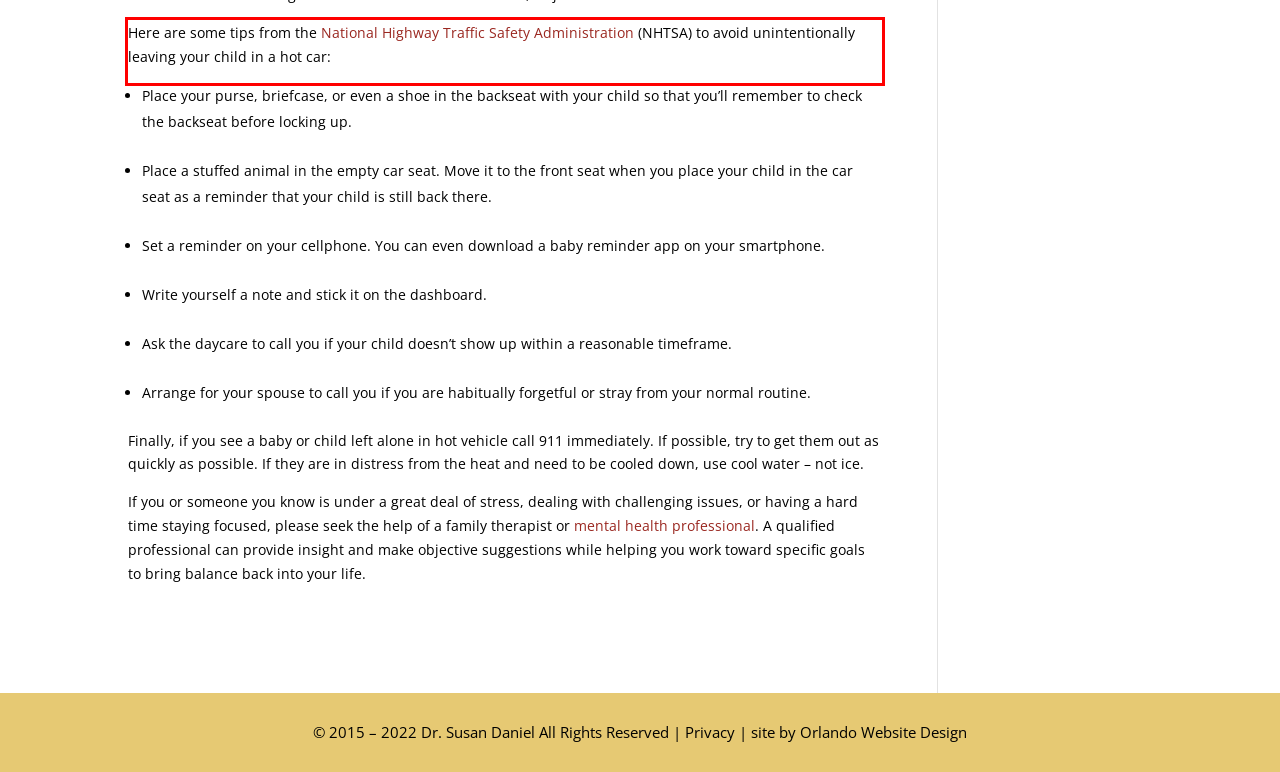Given a screenshot of a webpage, identify the red bounding box and perform OCR to recognize the text within that box.

Here are some tips from the National Highway Traffic Safety Administration (NHTSA) to avoid unintentionally leaving your child in a hot car: